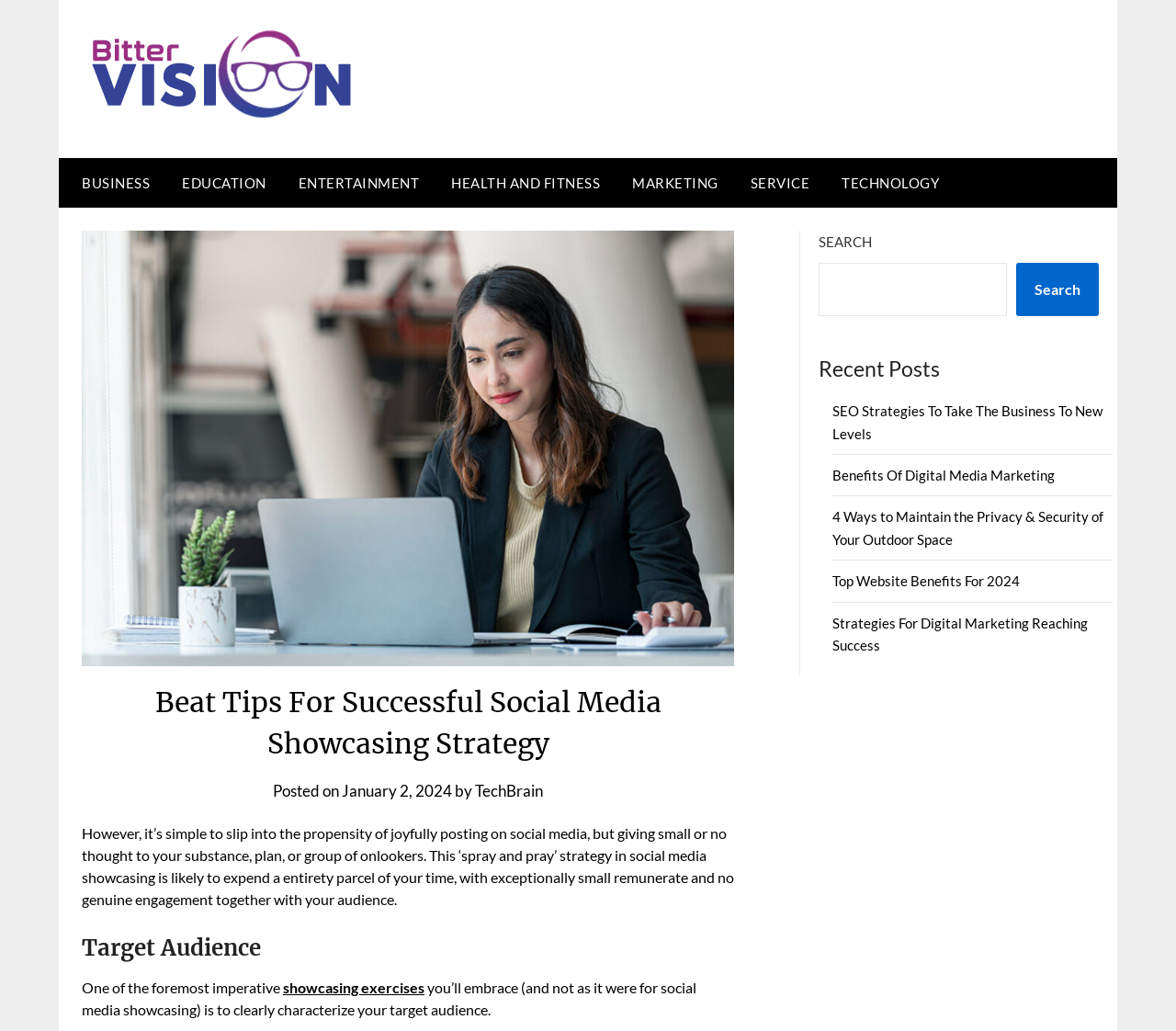Answer this question using a single word or a brief phrase:
What is the purpose of the search box?

to search